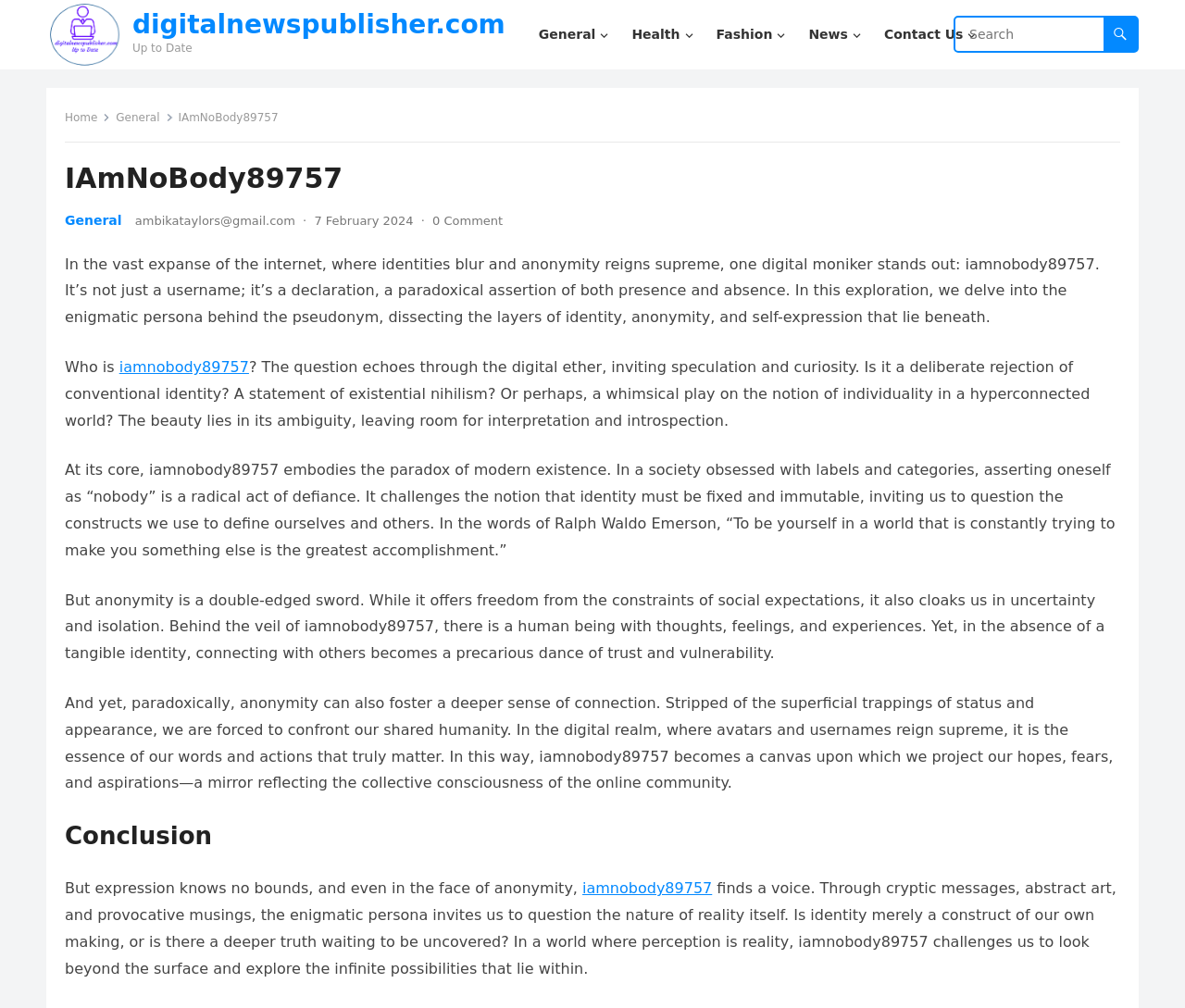Please specify the bounding box coordinates of the region to click in order to perform the following instruction: "Share this page".

None